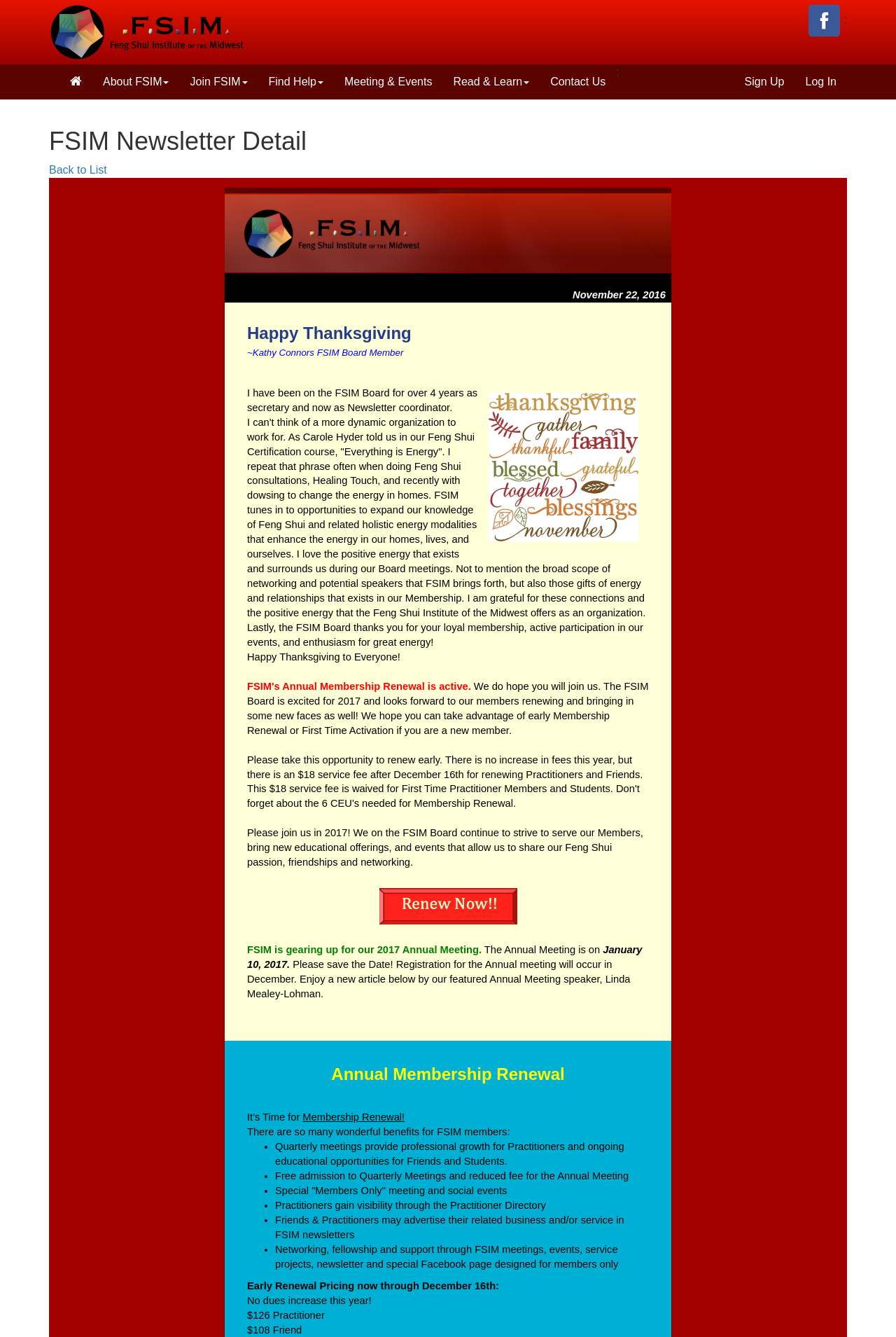Could you specify the bounding box coordinates for the clickable section to complete the following instruction: "Read the article by Linda Mealey-Lohman"?

[0.251, 0.205, 0.749, 0.778]